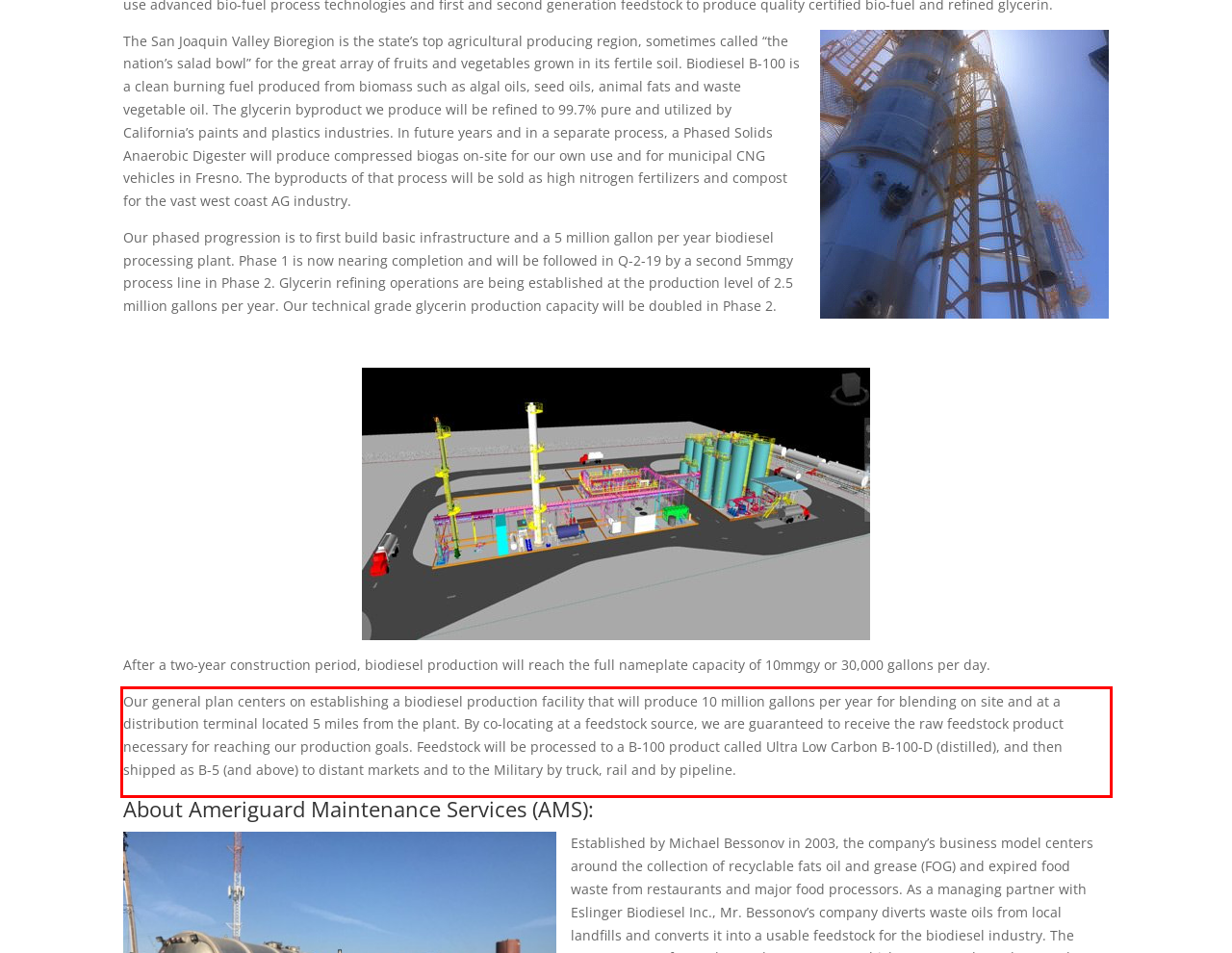View the screenshot of the webpage and identify the UI element surrounded by a red bounding box. Extract the text contained within this red bounding box.

Our general plan centers on establishing a biodiesel production facility that will produce 10 million gallons per year for blending on site and at a distribution terminal located 5 miles from the plant. By co-locating at a feedstock source, we are guaranteed to receive the raw feedstock product necessary for reaching our production goals. Feedstock will be processed to a B-100 product called Ultra Low Carbon B-100-D (distilled), and then shipped as B-5 (and above) to distant markets and to the Military by truck, rail and by pipeline.